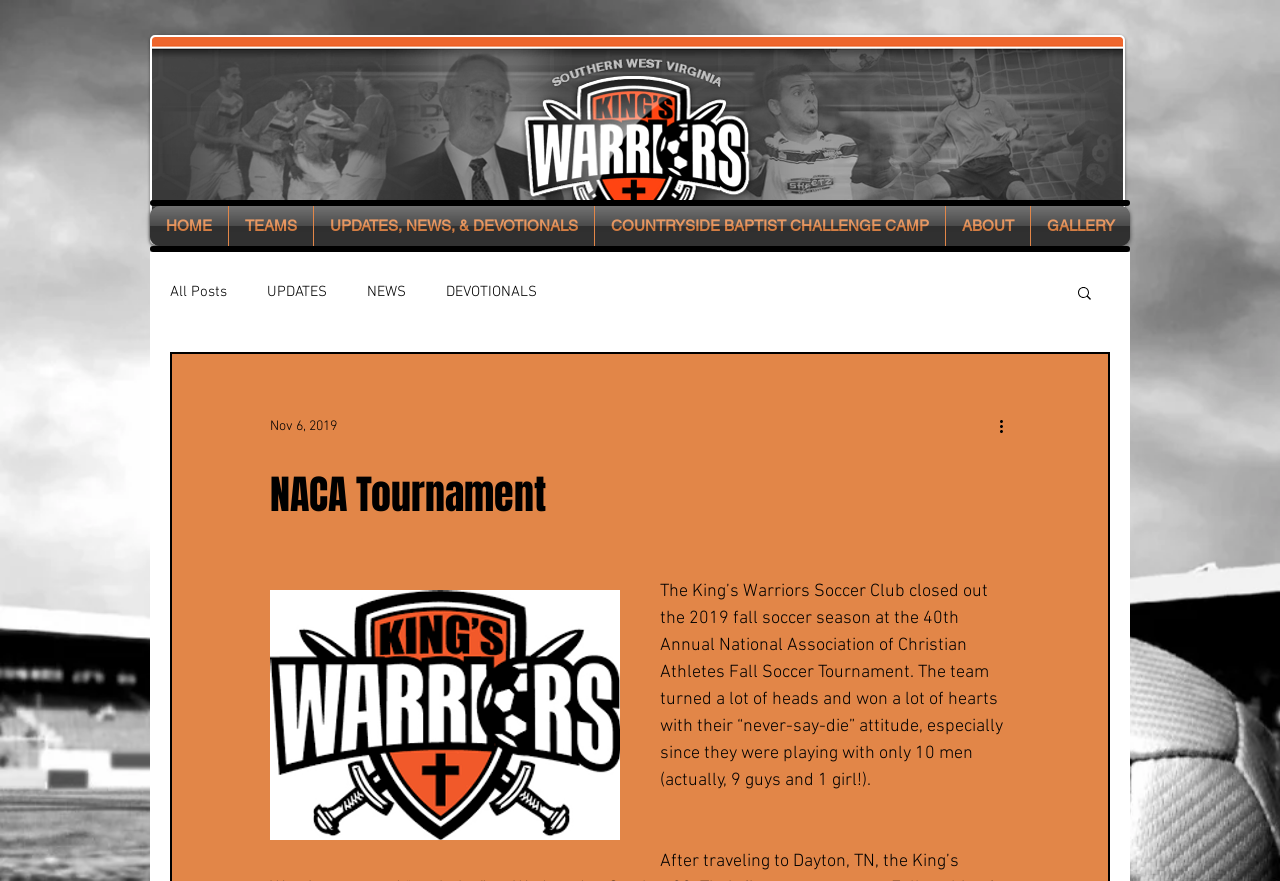What is the name of the soccer club?
Answer the question based on the image using a single word or a brief phrase.

The King’s Warriors